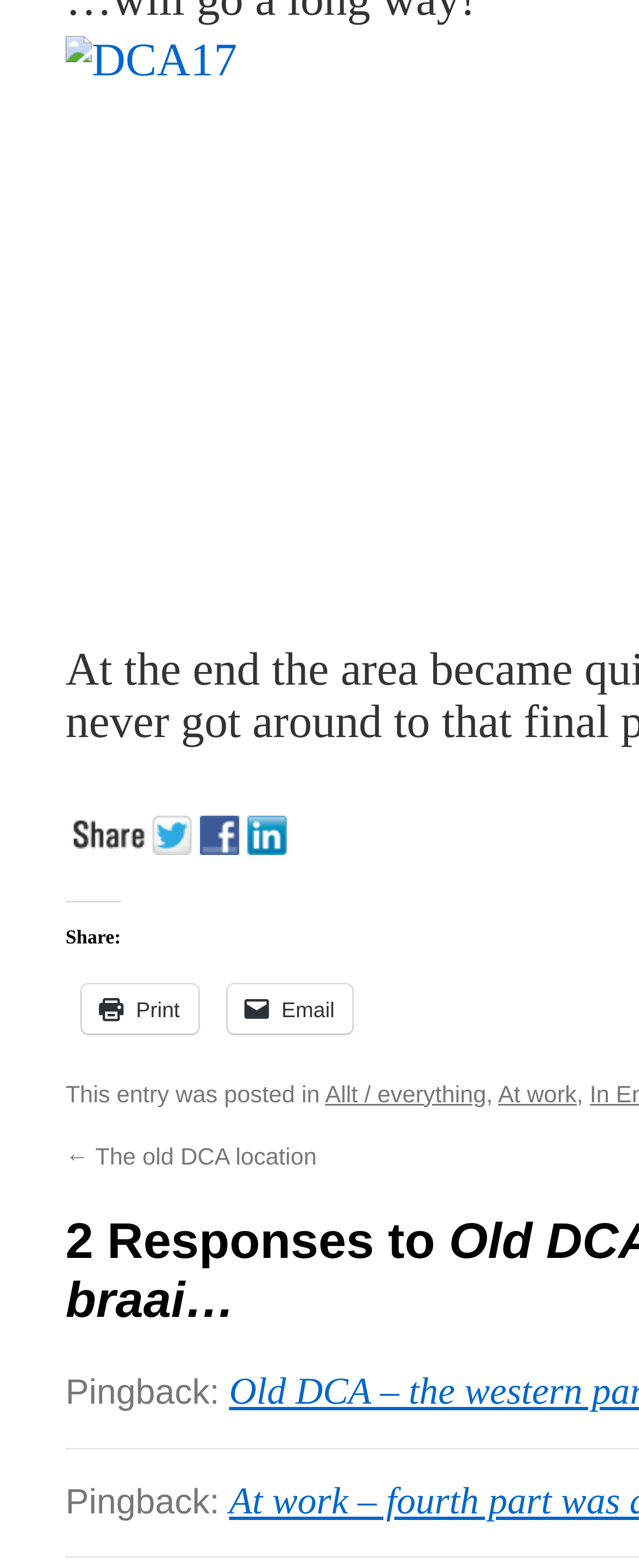Find the bounding box coordinates of the element you need to click on to perform this action: 'Visit the old DCA location'. The coordinates should be represented by four float values between 0 and 1, in the format [left, top, right, bottom].

[0.103, 0.73, 0.496, 0.747]